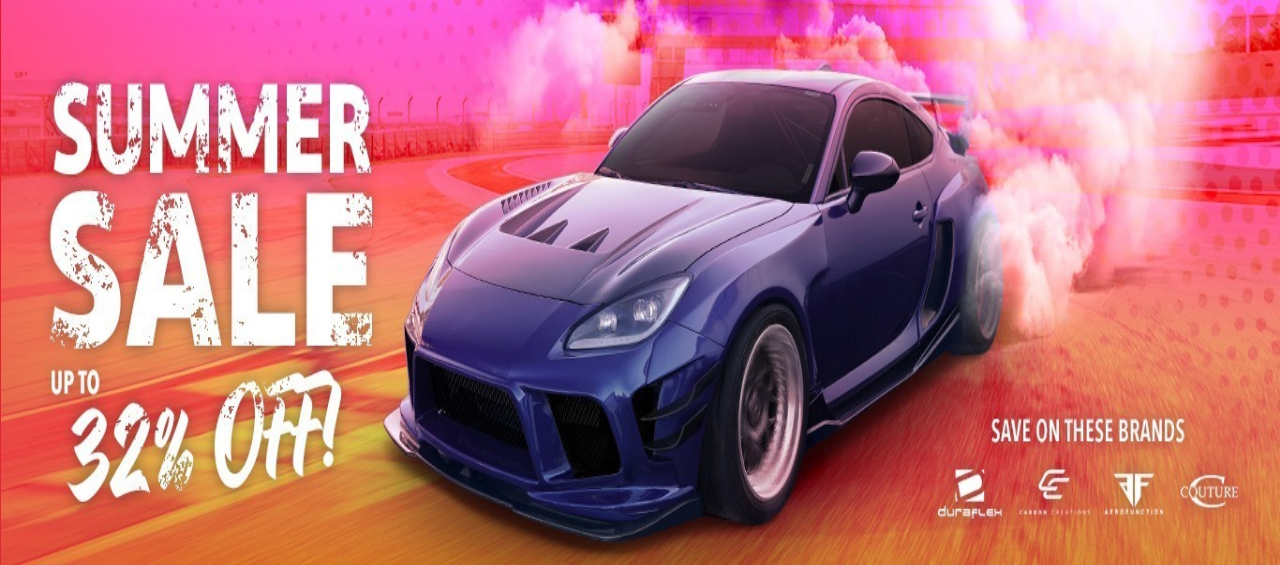Using a single word or phrase, answer the following question: 
What is the maximum discount offered?

32% OFF